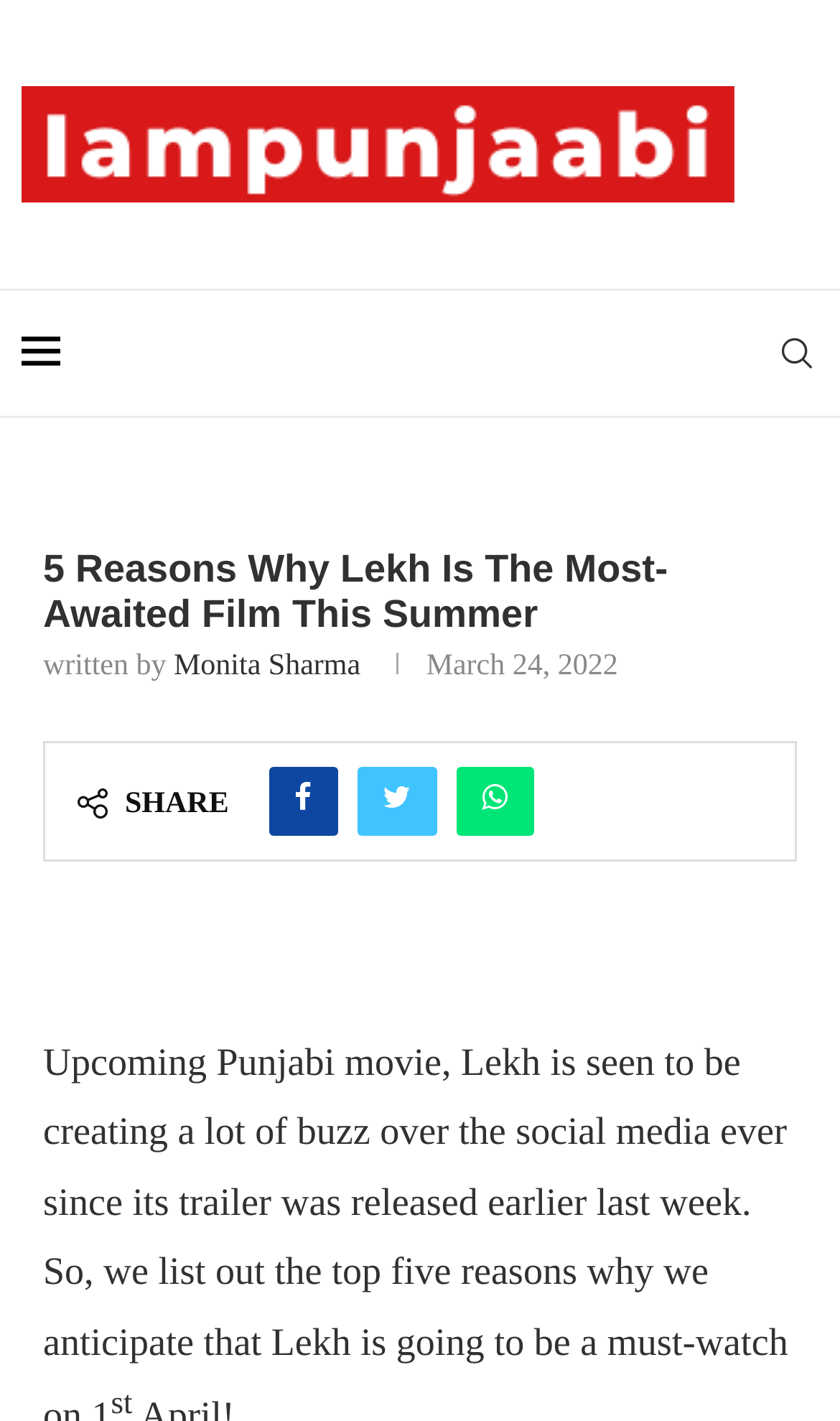What is the title or heading displayed on the webpage?

5 Reasons Why Lekh Is The Most-Awaited Film This Summer